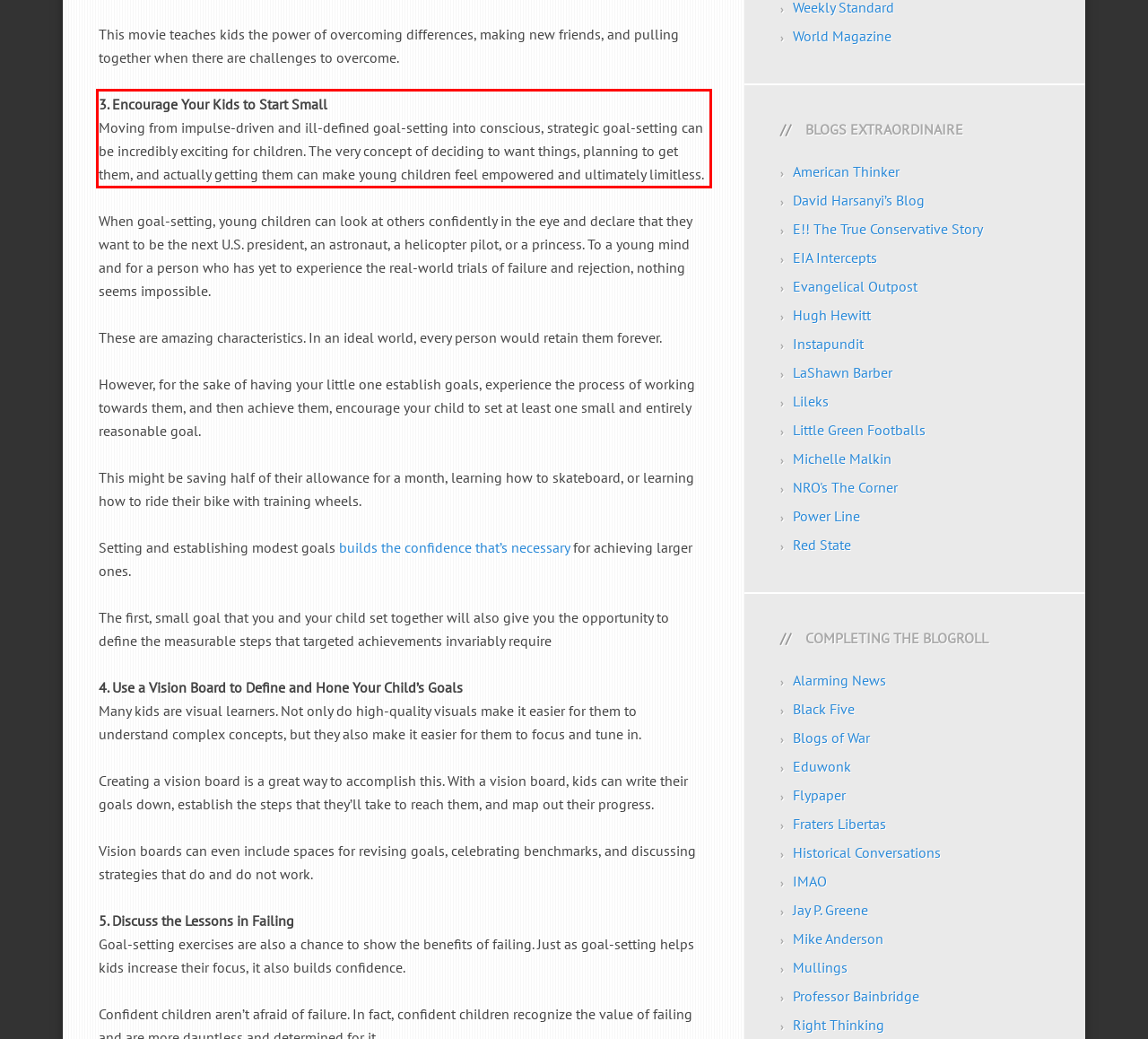Review the screenshot of the webpage and recognize the text inside the red rectangle bounding box. Provide the extracted text content.

3. Encourage Your Kids to Start Small Moving from impulse-driven and ill-defined goal-setting into conscious, strategic goal-setting can be incredibly exciting for children. The very concept of deciding to want things, planning to get them, and actually getting them can make young children feel empowered and ultimately limitless.